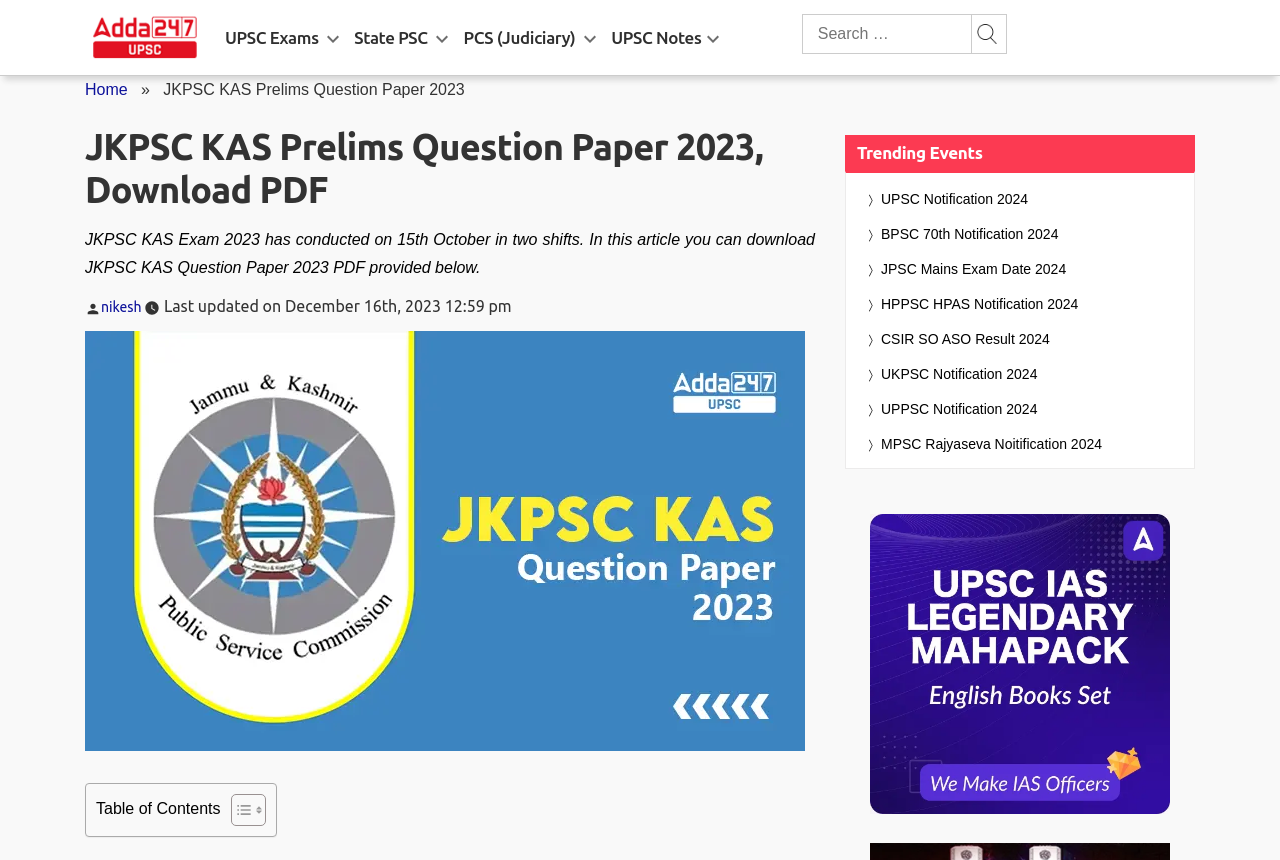Determine the bounding box coordinates for the UI element described. Format the coordinates as (top-left x, top-left y, bottom-right x, bottom-right y) and ensure all values are between 0 and 1. Element description: parent_node: Search for: value="Search"

[0.756, 0.016, 0.787, 0.063]